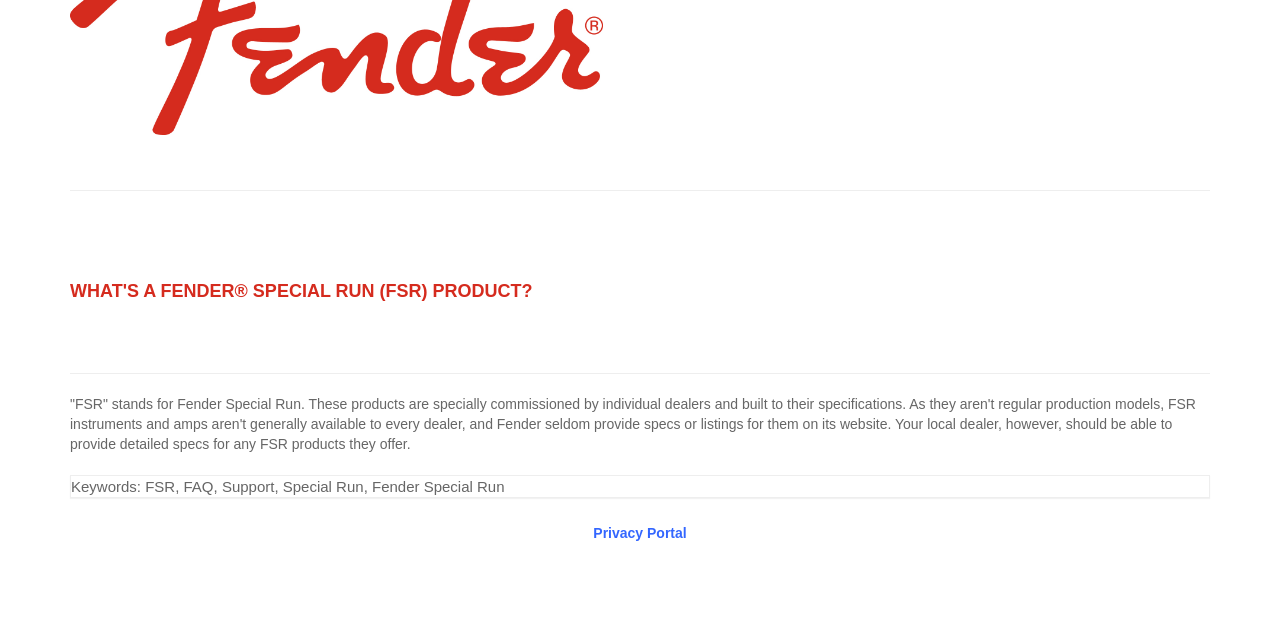Extract the bounding box coordinates for the UI element described as: "Privacy Policy".

None